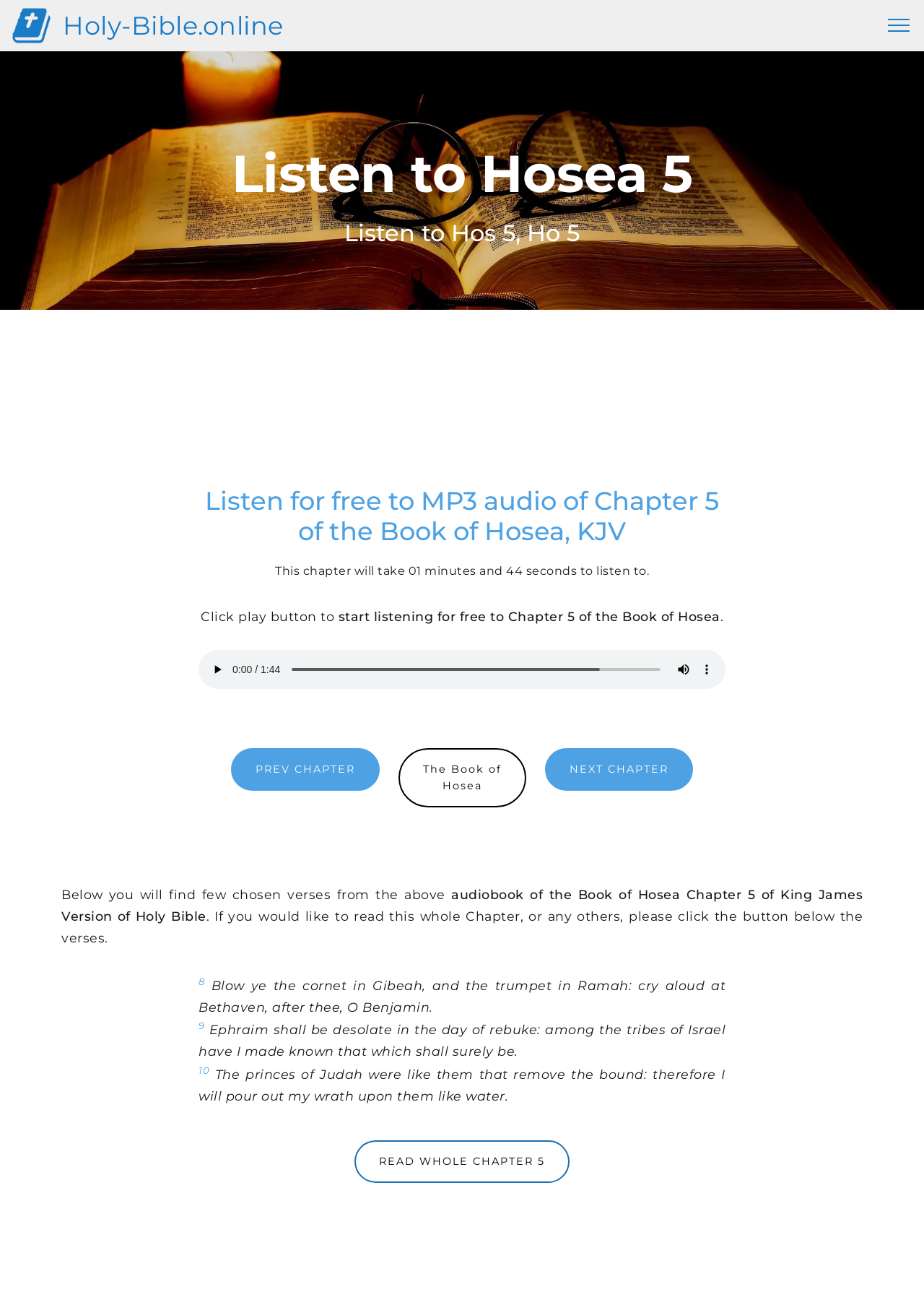What is the action that can be performed by clicking the button below the verses?
Utilize the information in the image to give a detailed answer to the question.

I found the answer by looking at the StaticText element that says 'If you would like to read this whole Chapter, or any others, please click the button below the verses.' and the link element that says 'READ WHOLE CHAPTER 5'.